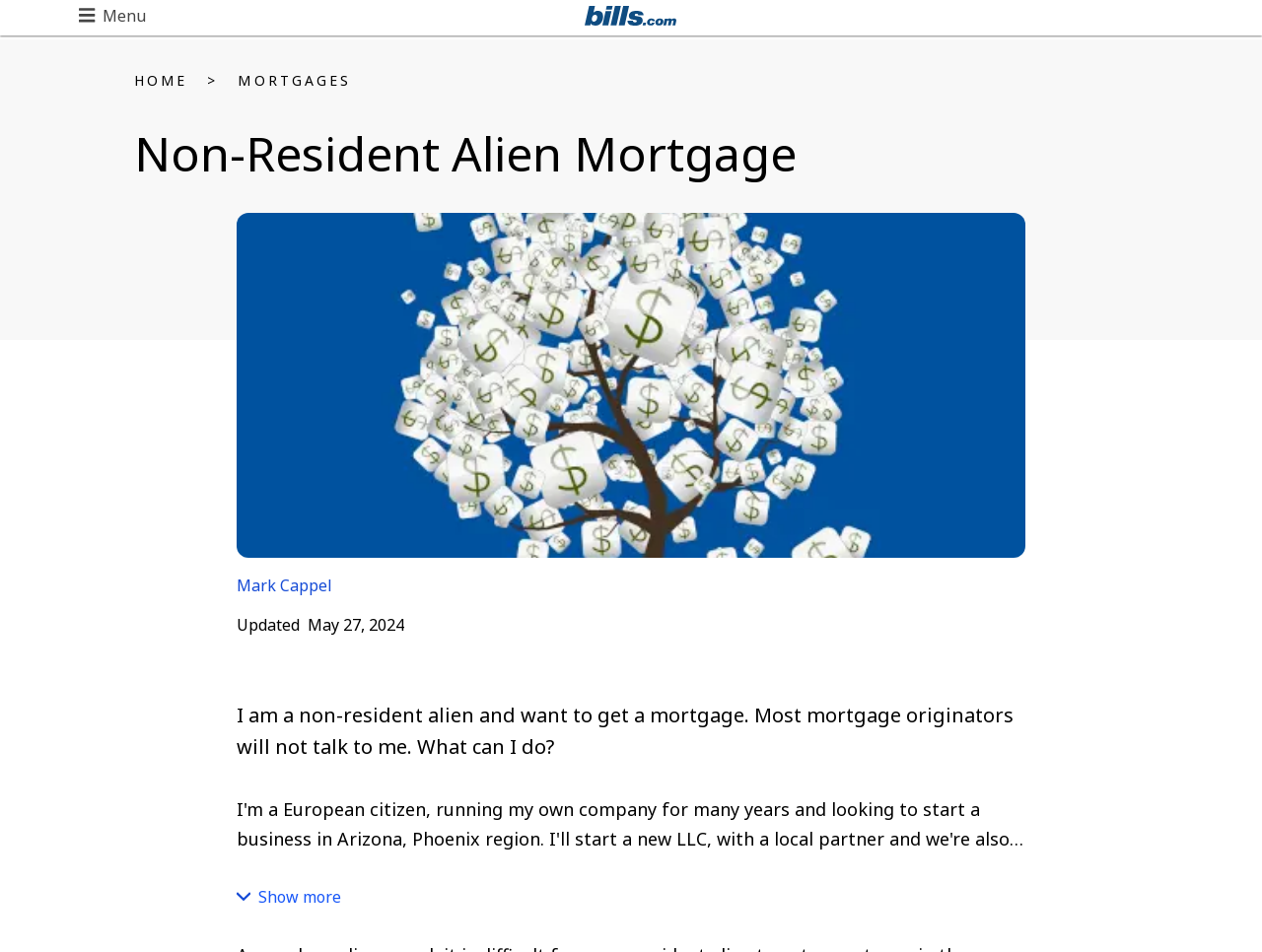From the webpage screenshot, identify the region described by COVID-19 RESOURCES & ASSISTANCE. Provide the bounding box coordinates as (top-left x, top-left y, bottom-right x, bottom-right y), with each value being a floating point number between 0 and 1.

None